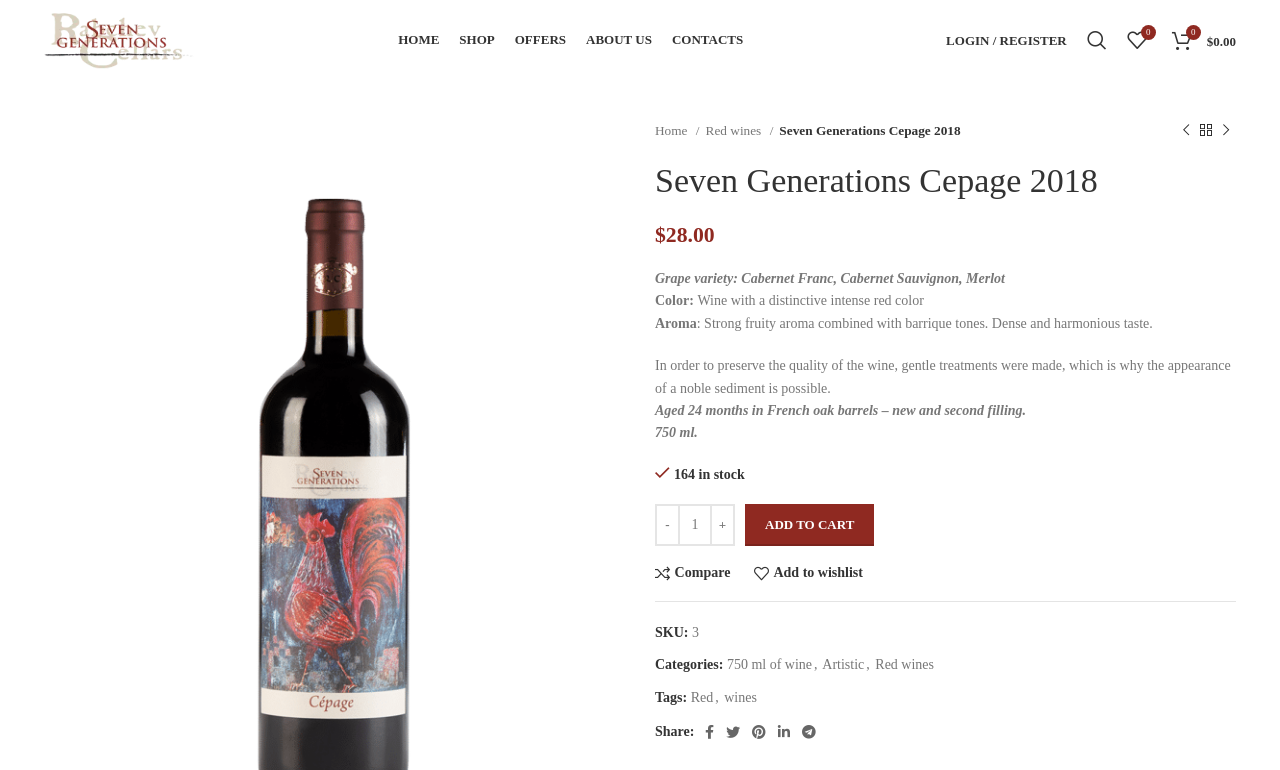Based on the element description Red wines, identify the bounding box coordinates for the UI element. The coordinates should be in the format (top-left x, top-left y, bottom-right x, bottom-right y) and within the 0 to 1 range.

[0.551, 0.156, 0.604, 0.183]